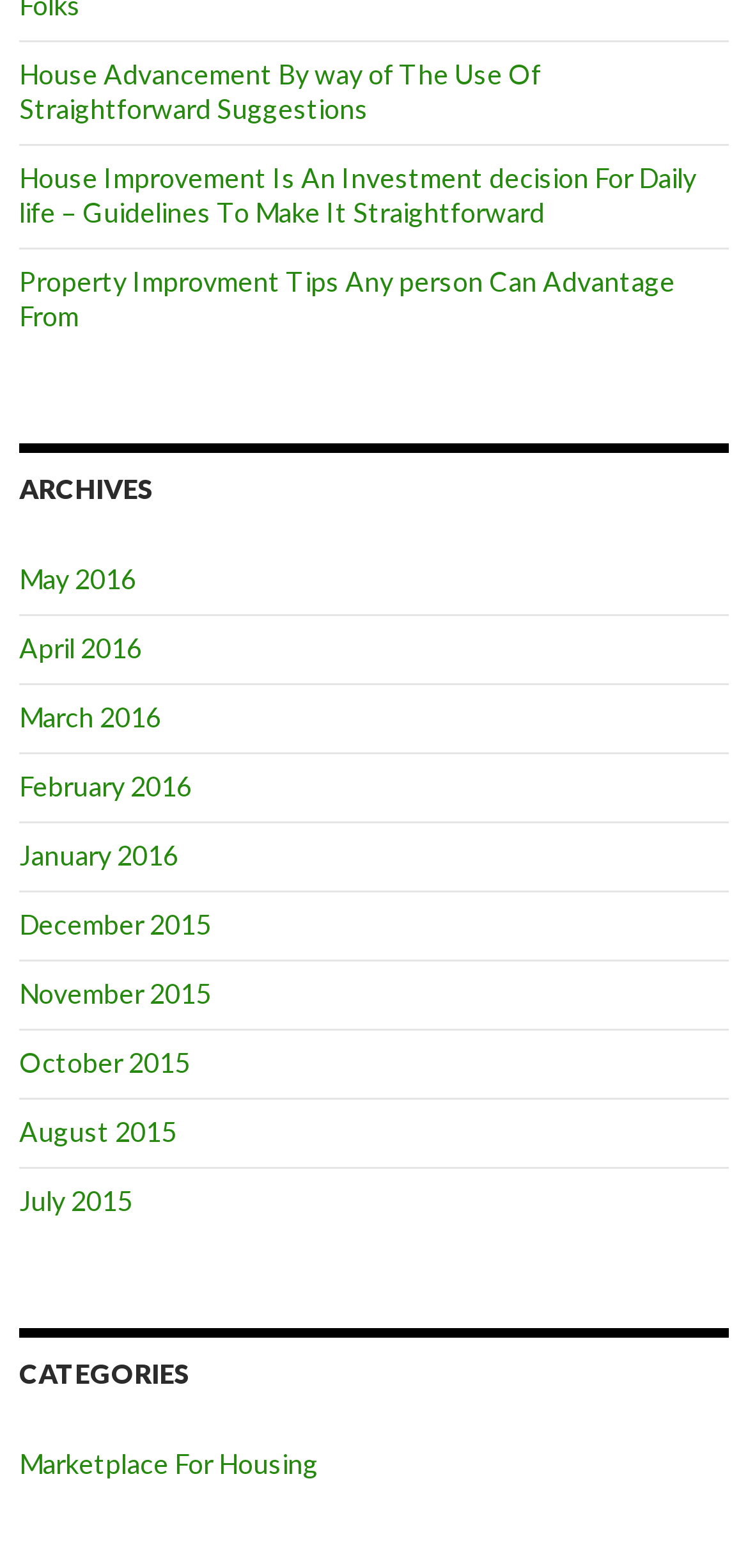Locate the bounding box coordinates of the UI element described by: "Marketplace For Housing". Provide the coordinates as four float numbers between 0 and 1, formatted as [left, top, right, bottom].

[0.026, 0.923, 0.426, 0.944]